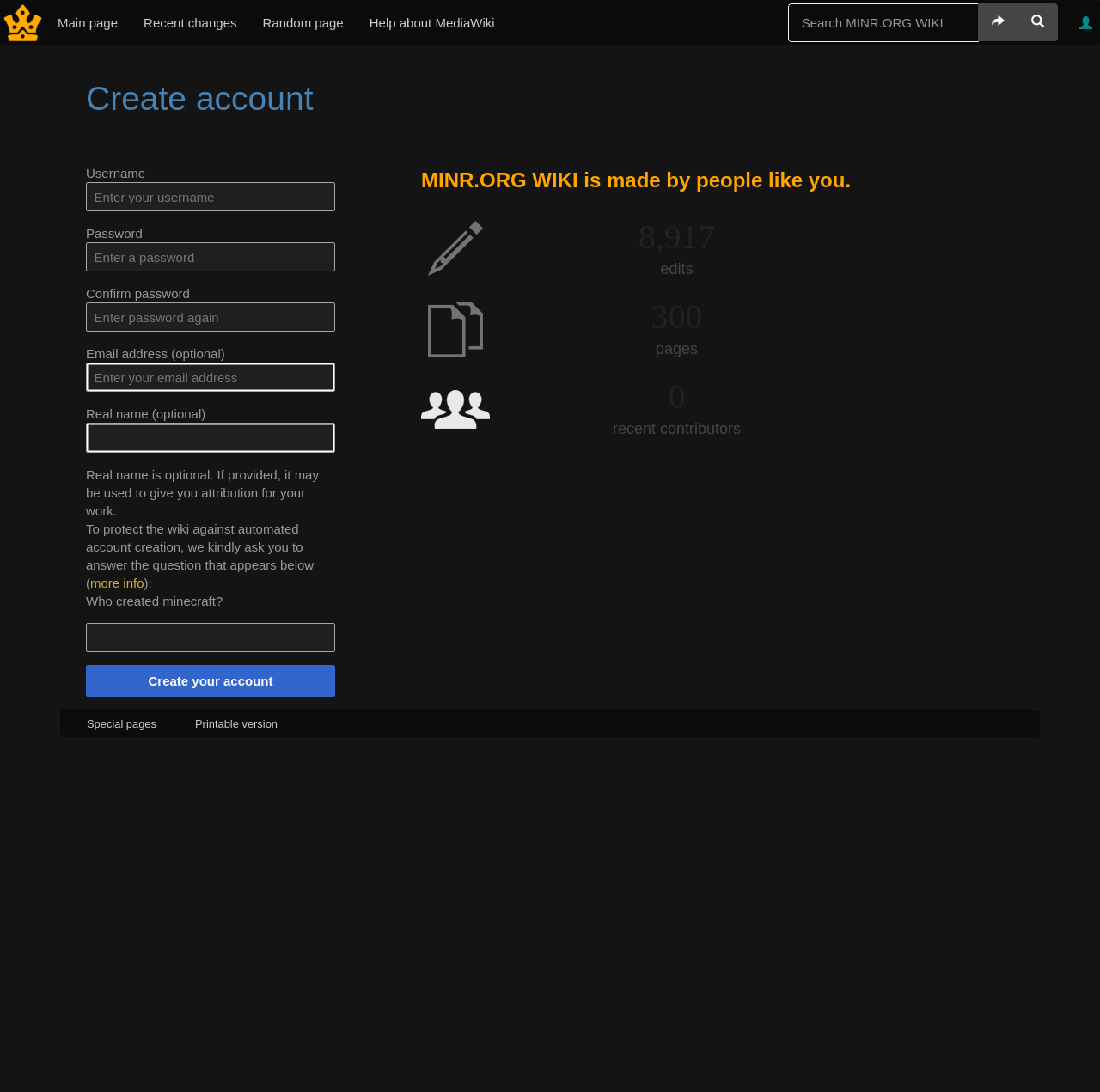Examine the image carefully and respond to the question with a detailed answer: 
What is the function of the search bar at the top right?

The search bar is located at the top right of the webpage and has a placeholder text 'Search MINR.ORG WIKI'. This suggests that users can input keywords or phrases to search for content within the wiki.